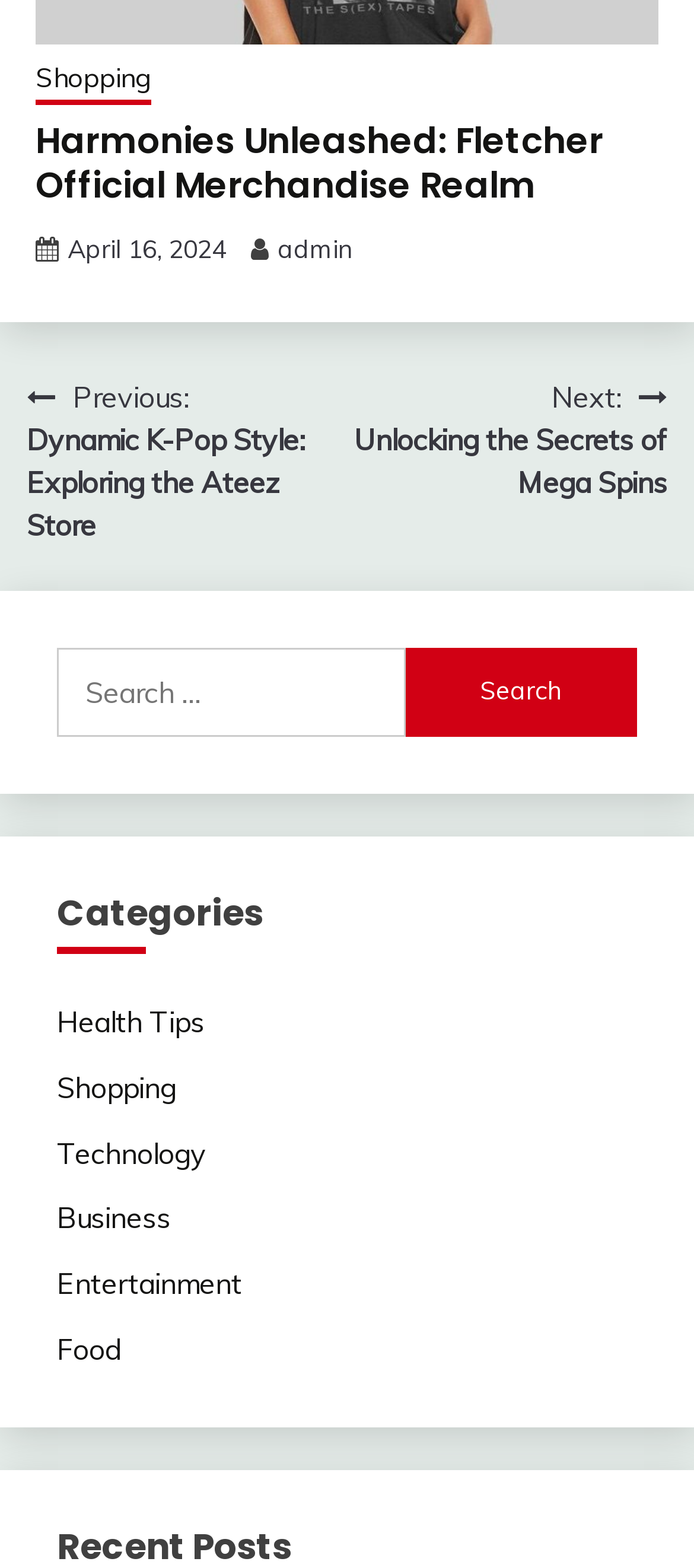Provide the bounding box coordinates of the HTML element this sentence describes: "Health Tips". The bounding box coordinates consist of four float numbers between 0 and 1, i.e., [left, top, right, bottom].

[0.082, 0.64, 0.295, 0.663]